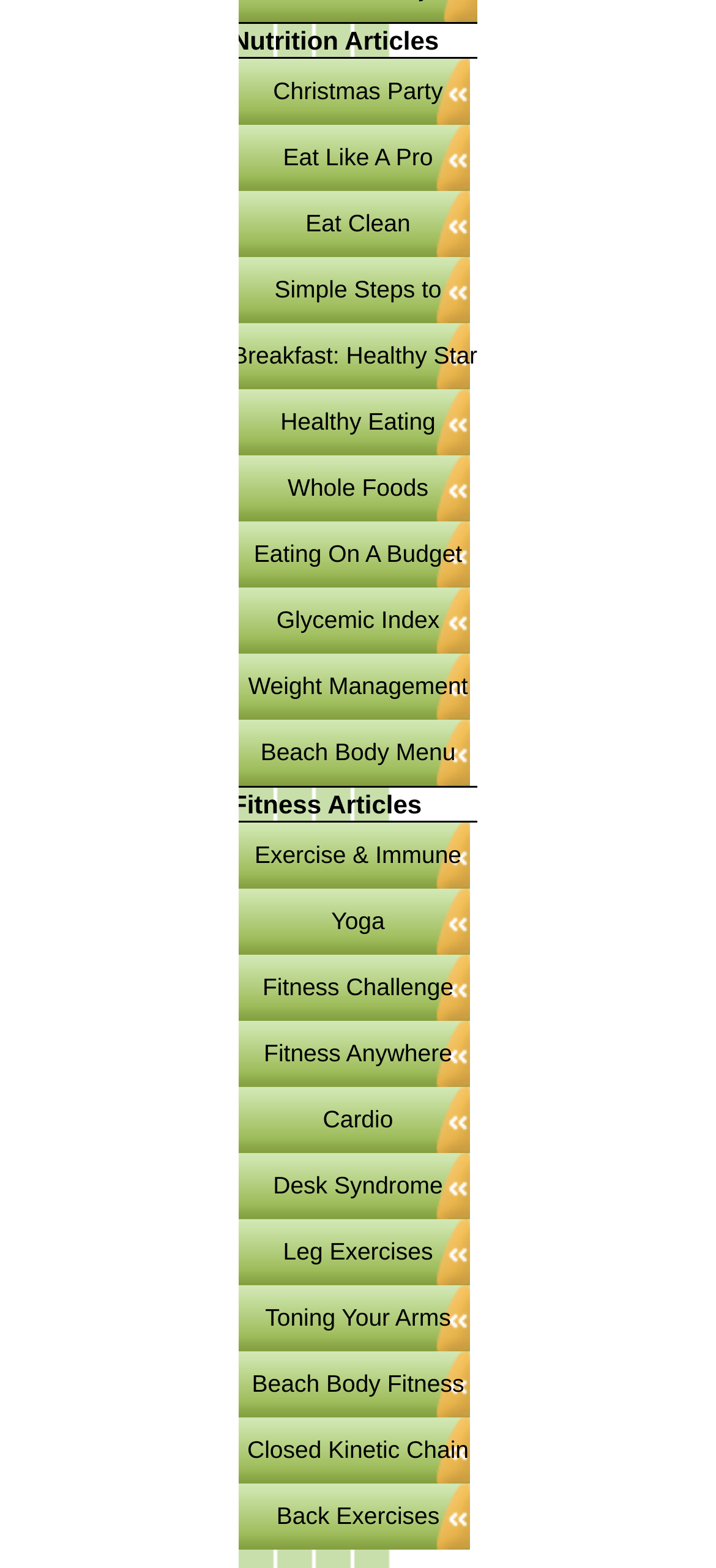Pinpoint the bounding box coordinates of the clickable element needed to complete the instruction: "Explore Exercise & Immune Function". The coordinates should be provided as four float numbers between 0 and 1: [left, top, right, bottom].

[0.323, 0.525, 0.677, 0.567]